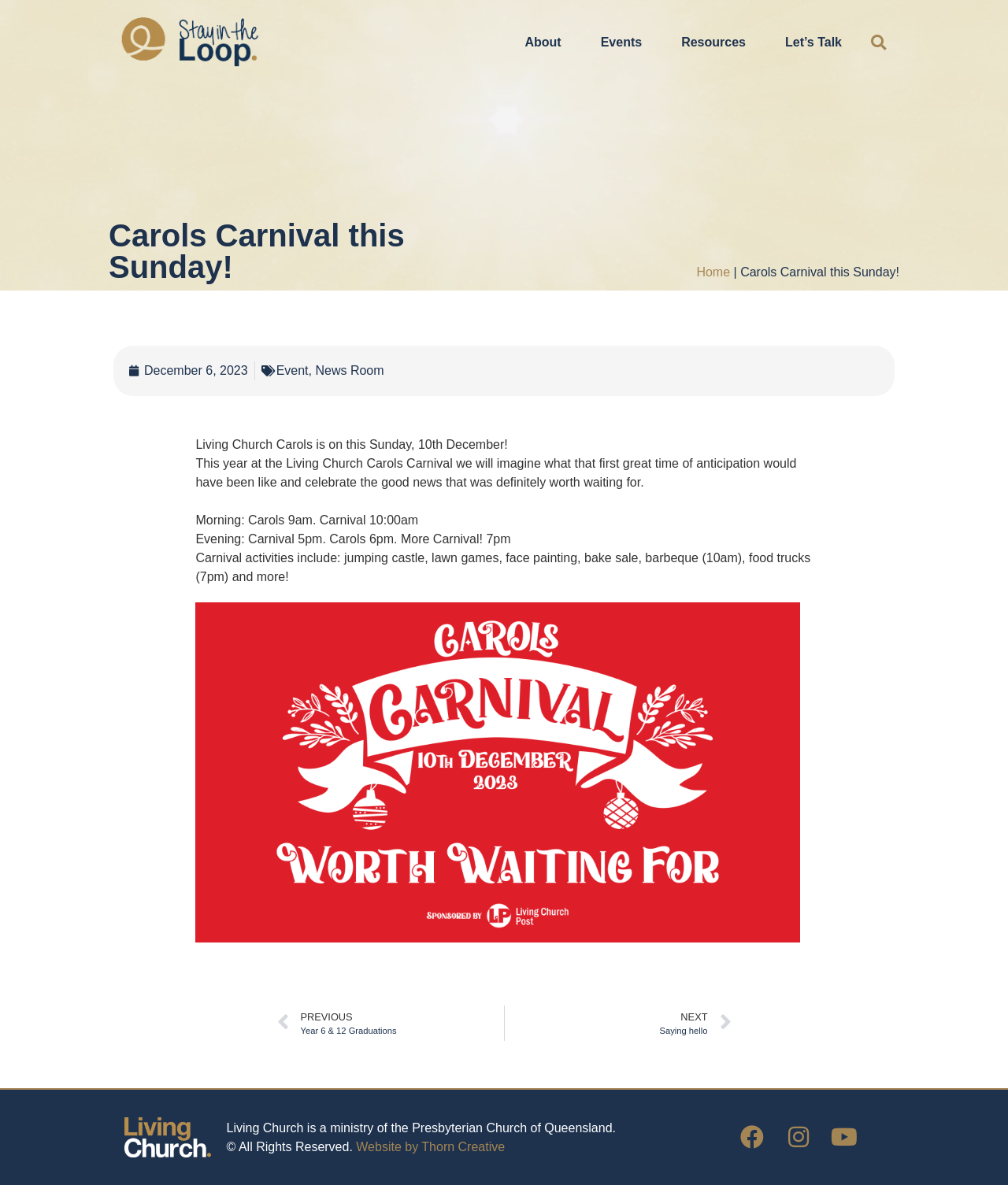Locate the bounding box coordinates of the element's region that should be clicked to carry out the following instruction: "Search the website". The coordinates need to be four float numbers between 0 and 1, i.e., [left, top, right, bottom].

None